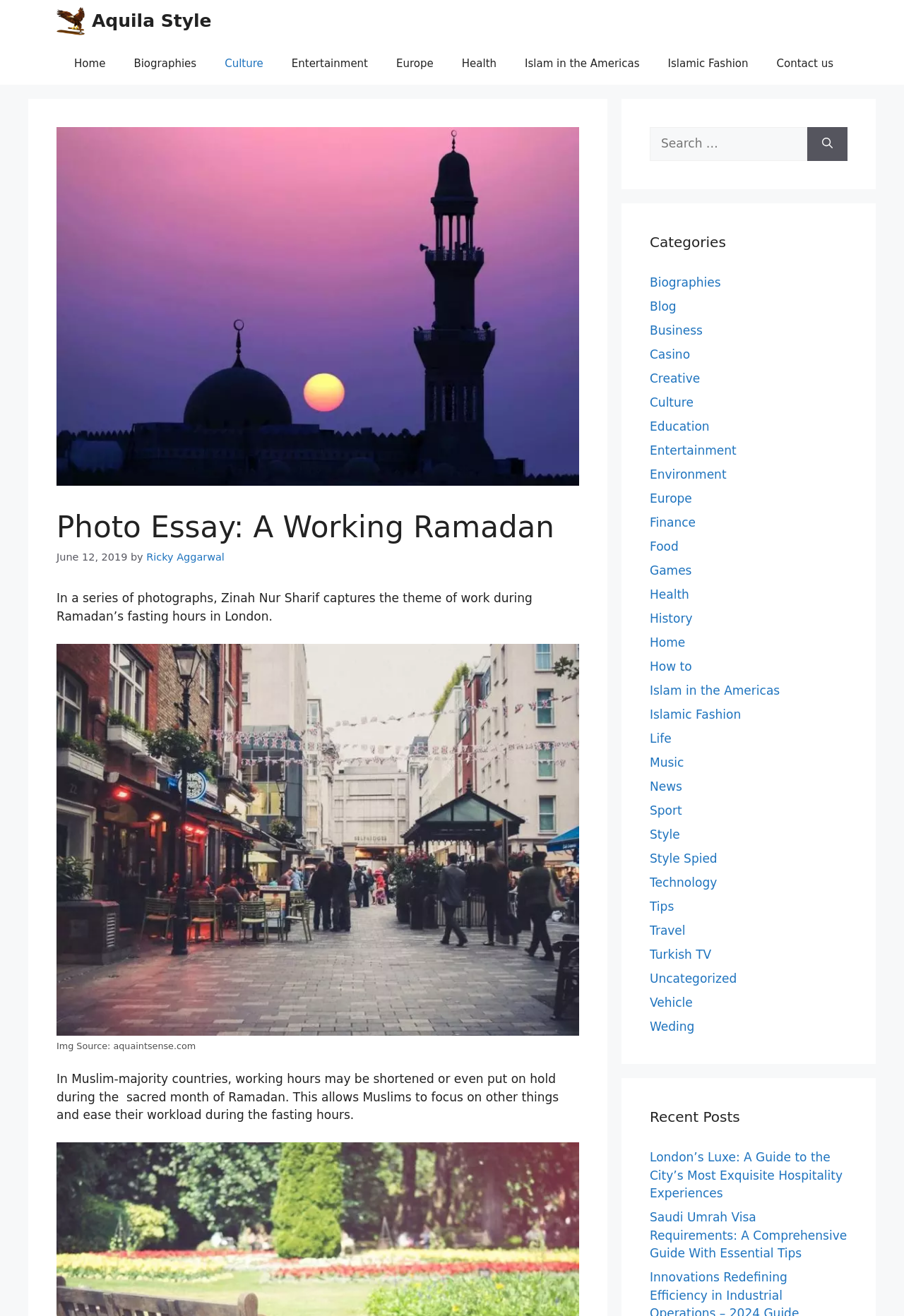Please respond in a single word or phrase: 
What is the name of the author of the article?

Ricky Aggarwal